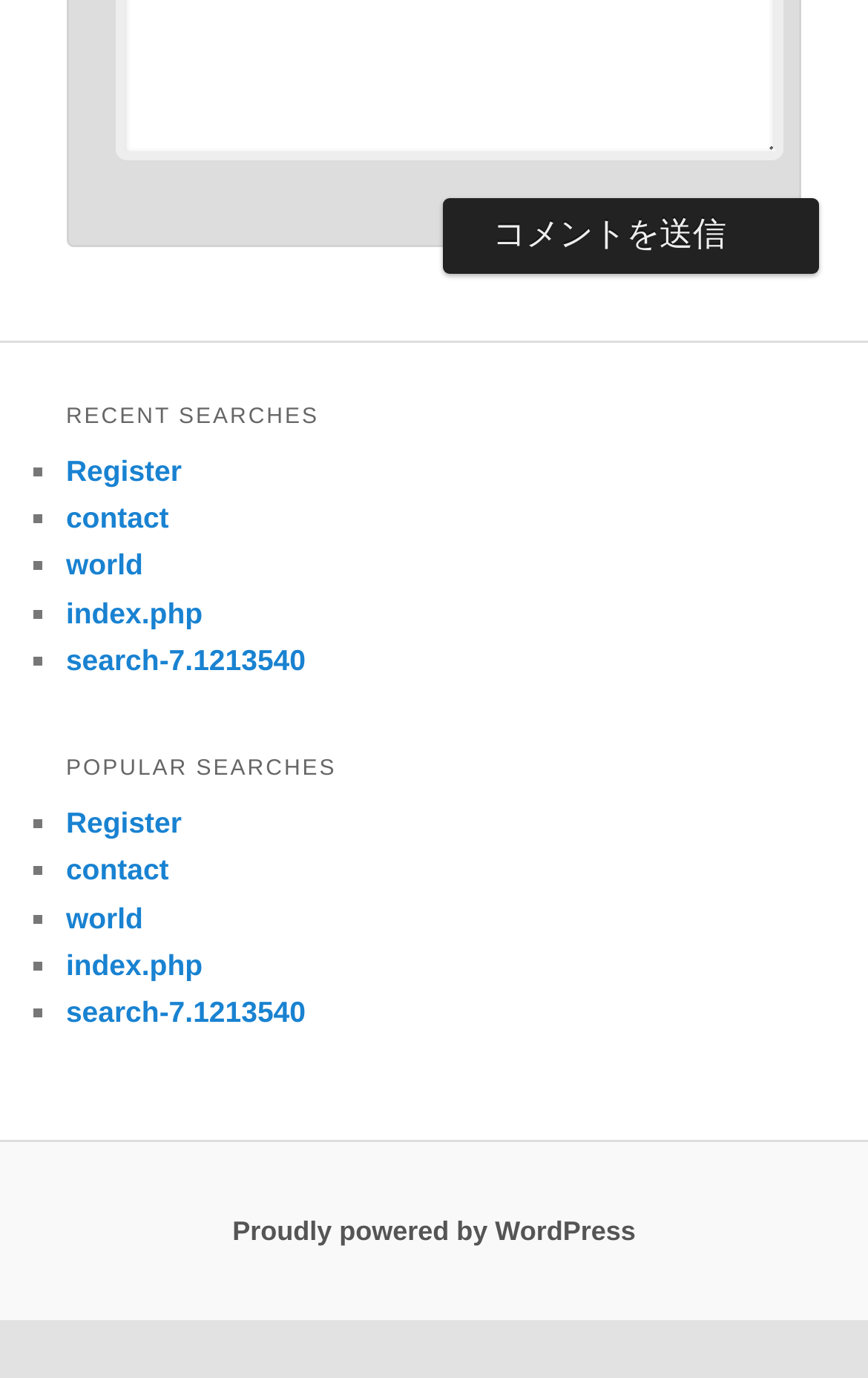Bounding box coordinates must be specified in the format (top-left x, top-left y, bottom-right x, bottom-right y). All values should be floating point numbers between 0 and 1. What are the bounding box coordinates of the UI element described as: contact

[0.076, 0.619, 0.195, 0.644]